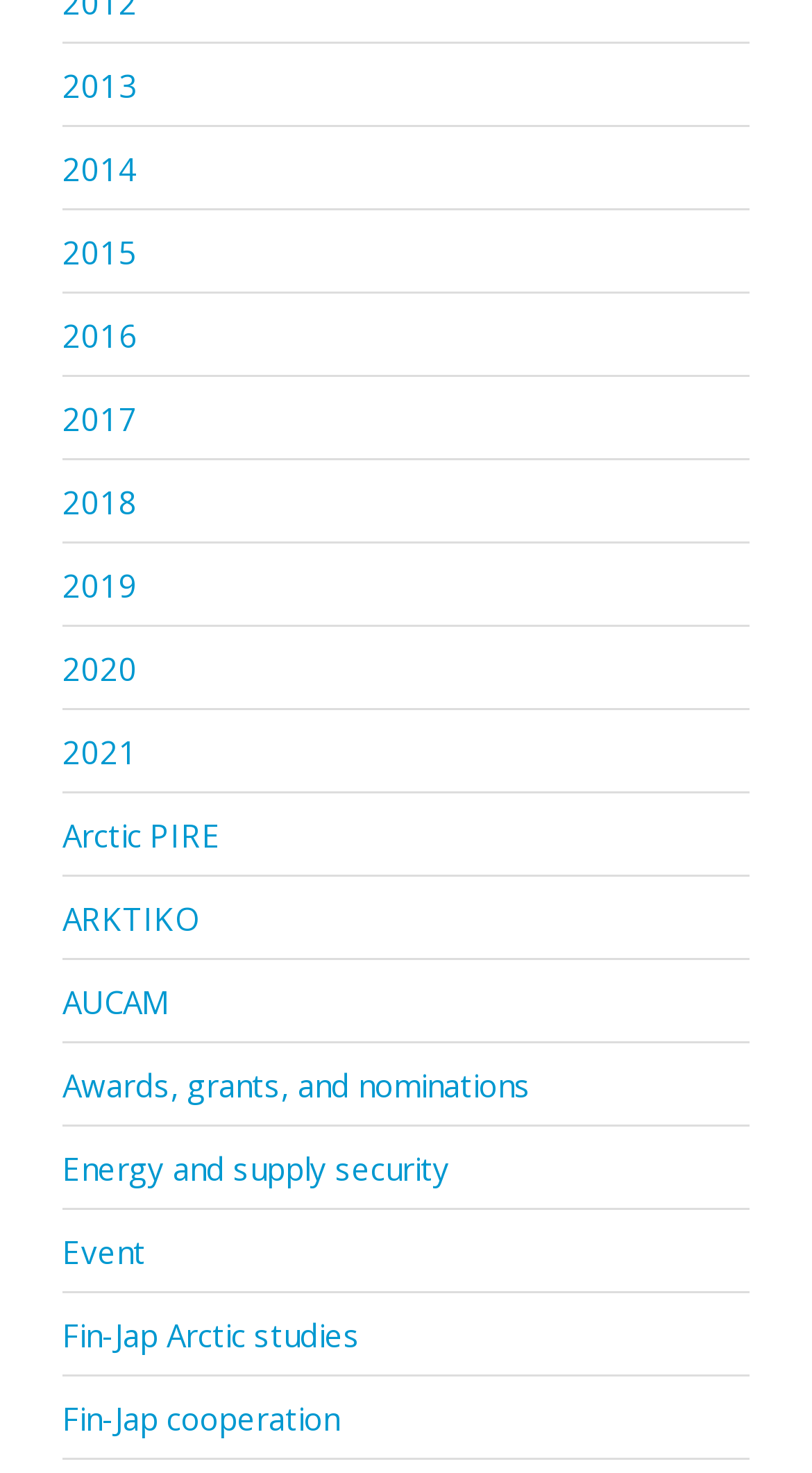What is the longest link label?
Using the information presented in the image, please offer a detailed response to the question.

I compared the length of all link labels and found that 'Awards, grants, and nominations' is the longest one.